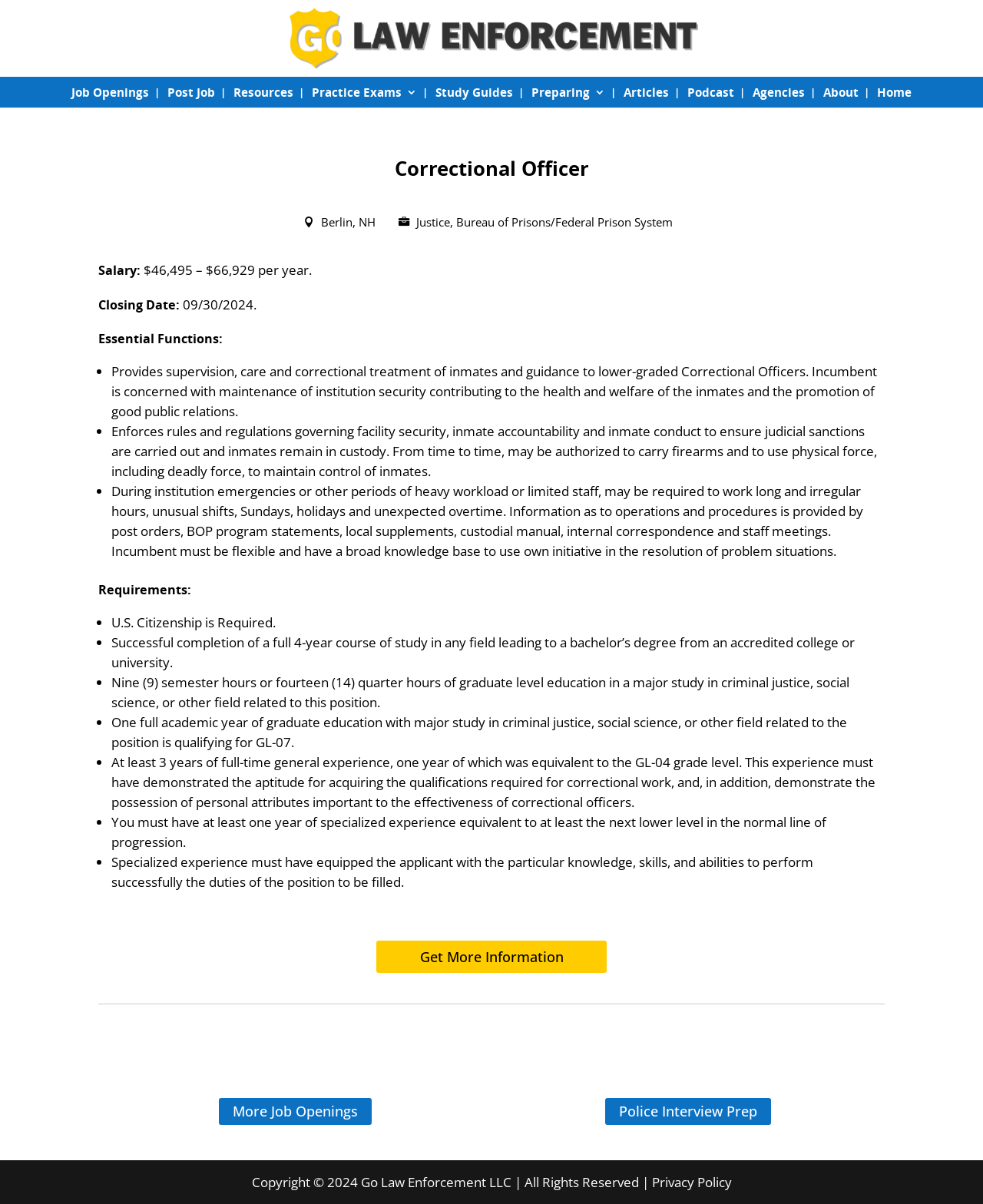What is the closing date for this job?
Answer with a single word or phrase by referring to the visual content.

09/30/2024